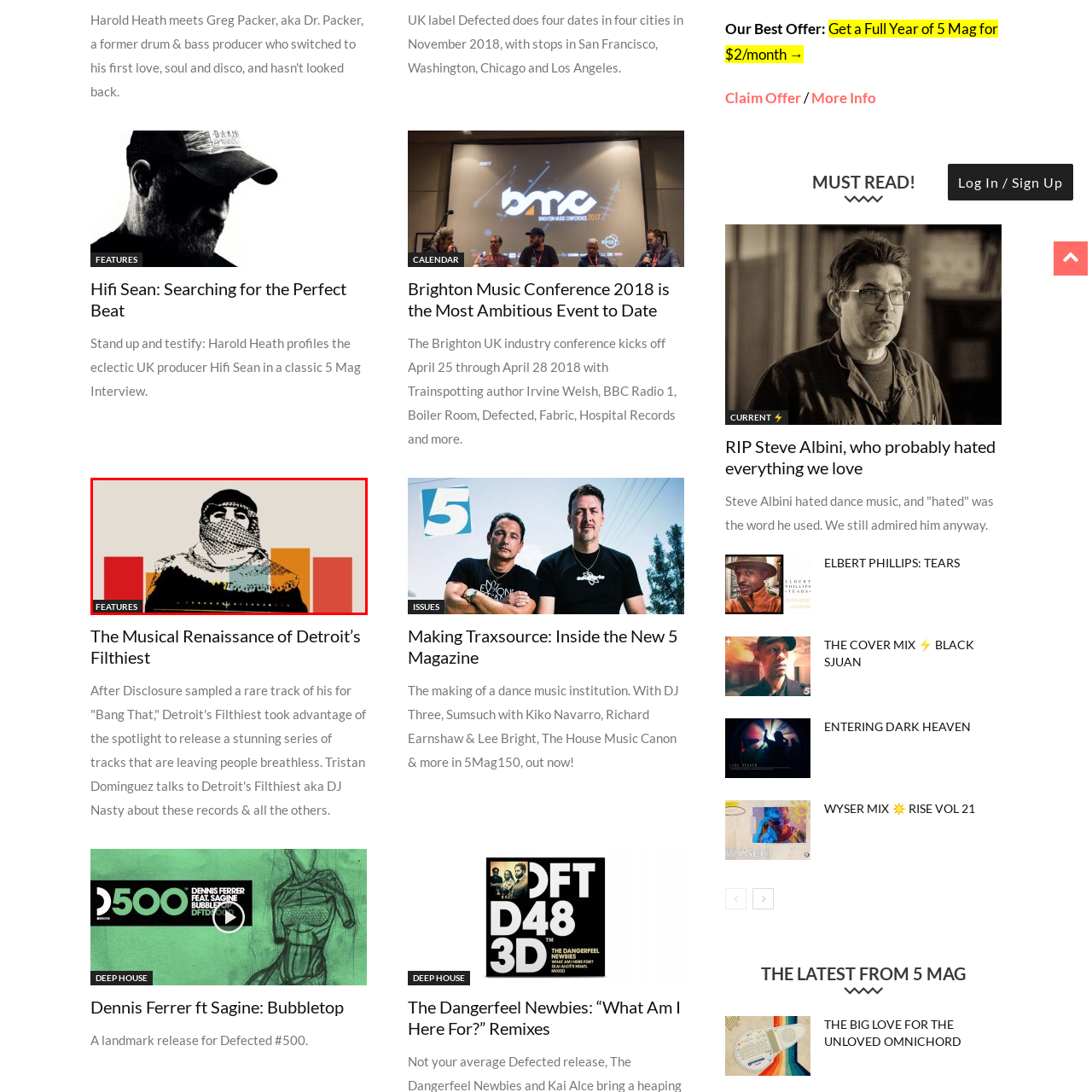Who did Detroit's Filthiest collaborate with?
Take a look at the image highlighted by the red bounding box and provide a detailed answer to the question.

According to the caption, Detroit's Filthiest collaborated with the music group Disclosure, which is a notable aspect of his musical journey and contributions to the dance music community.